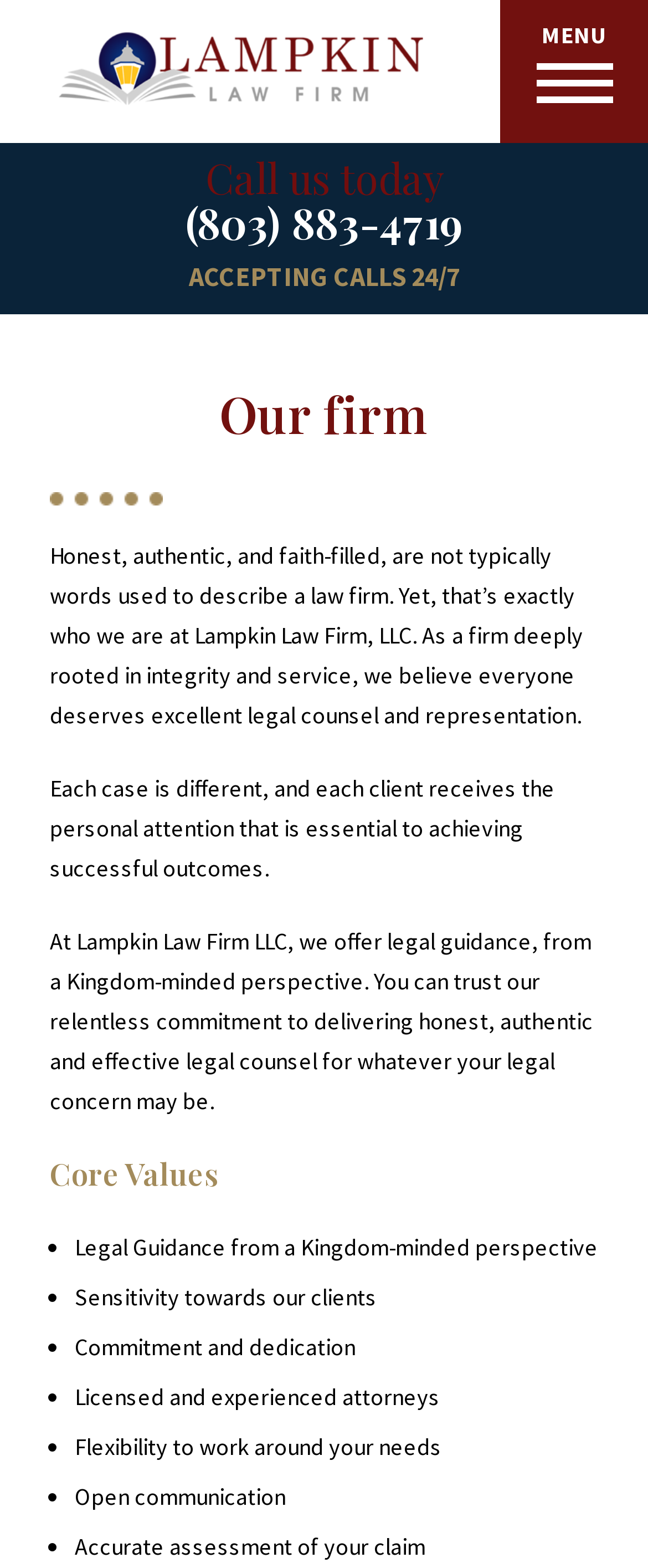What is the name of the law firm?
Provide a thorough and detailed answer to the question.

The name of the law firm can be found in the first paragraph of the webpage, which states 'Honest, authentic, and faith-filled, are not typically words used to describe a law firm. Yet, that’s exactly who we are at Lampkin Law Firm, LLC.'